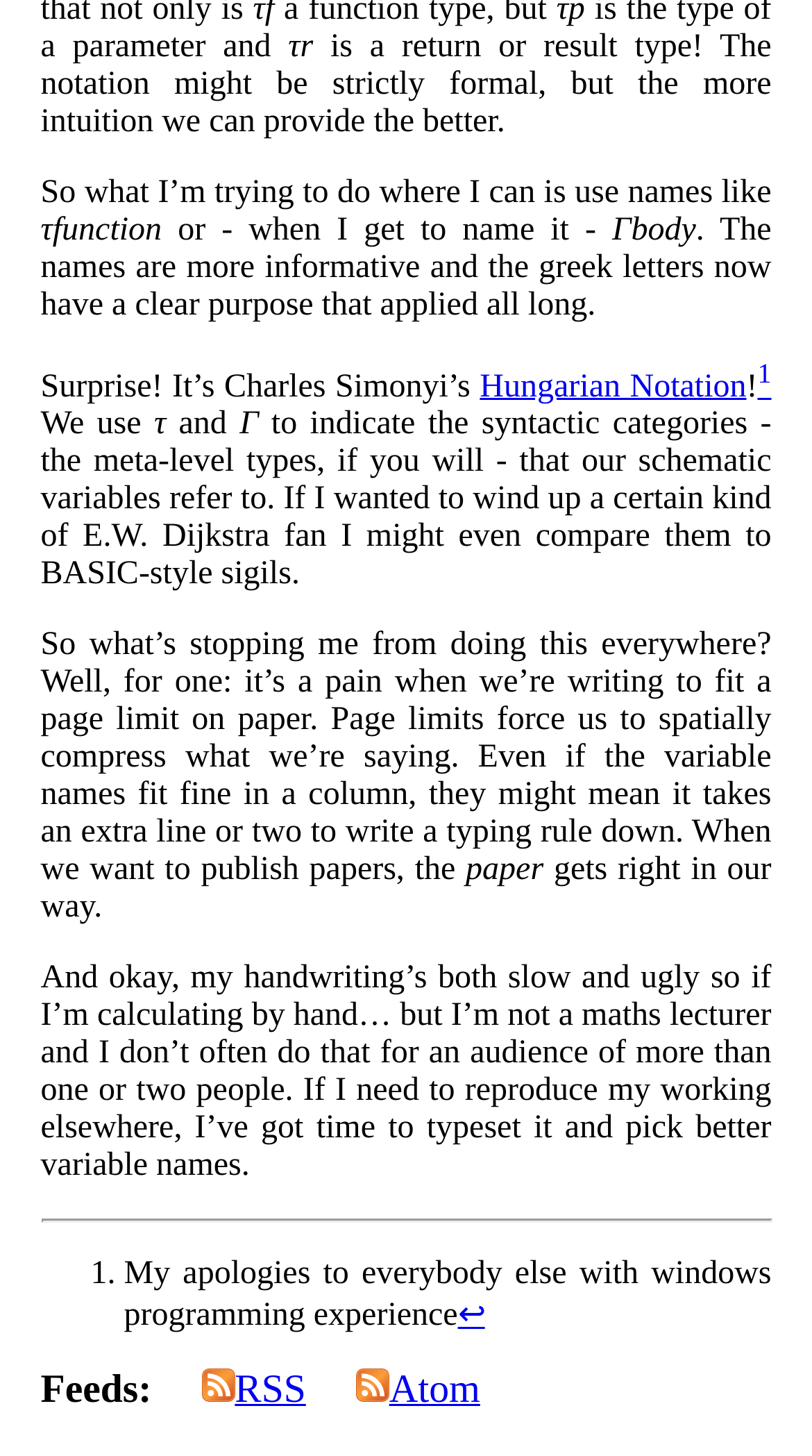What feed options are available?
Please respond to the question with a detailed and thorough explanation.

The webpage provides two feed options, RSS and Atom, which are linked at the bottom of the page, allowing users to subscribe to the feed.